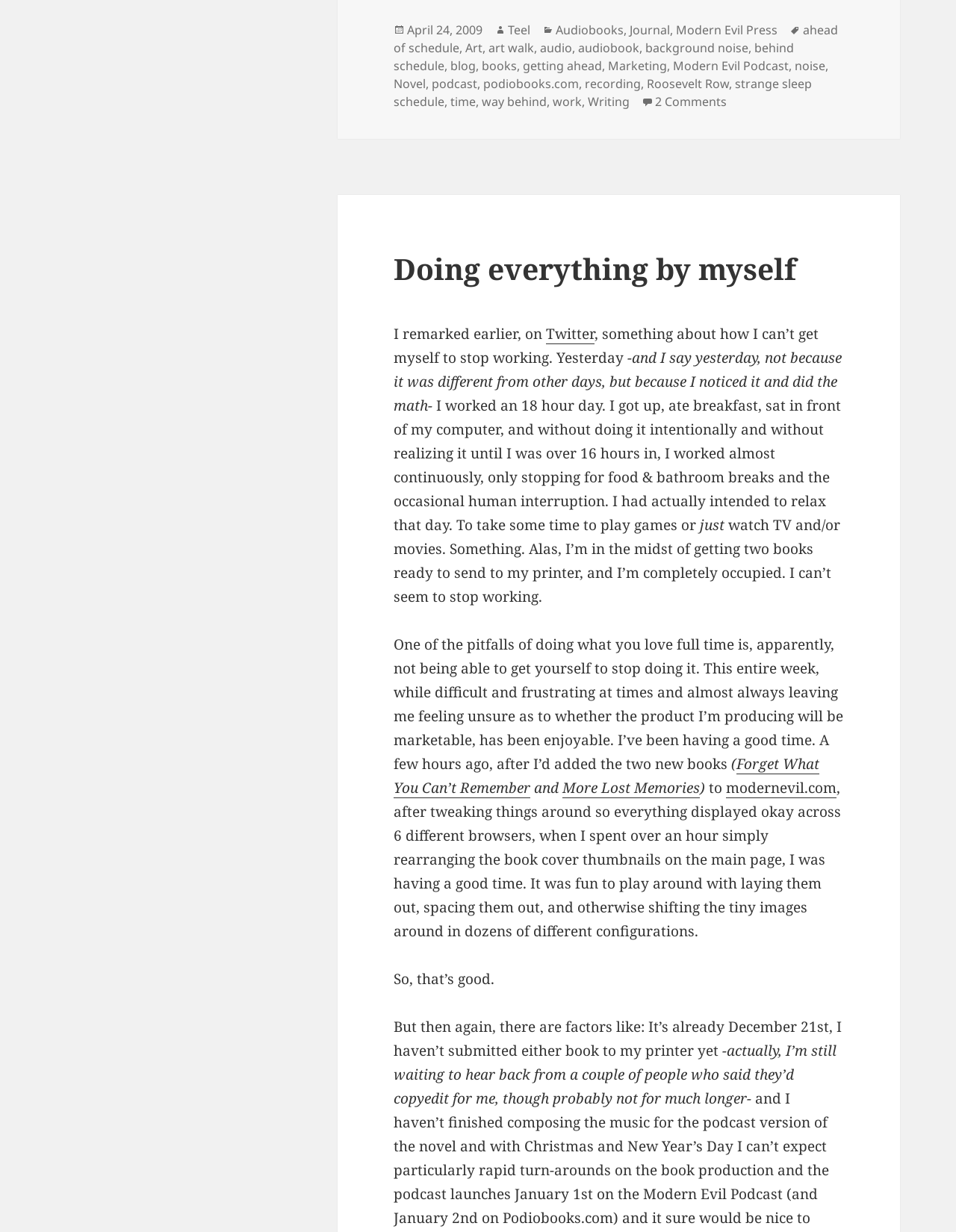Identify the bounding box coordinates of the element that should be clicked to fulfill this task: "Visit the 'Modern Evil Podcast' page". The coordinates should be provided as four float numbers between 0 and 1, i.e., [left, top, right, bottom].

[0.704, 0.047, 0.825, 0.061]